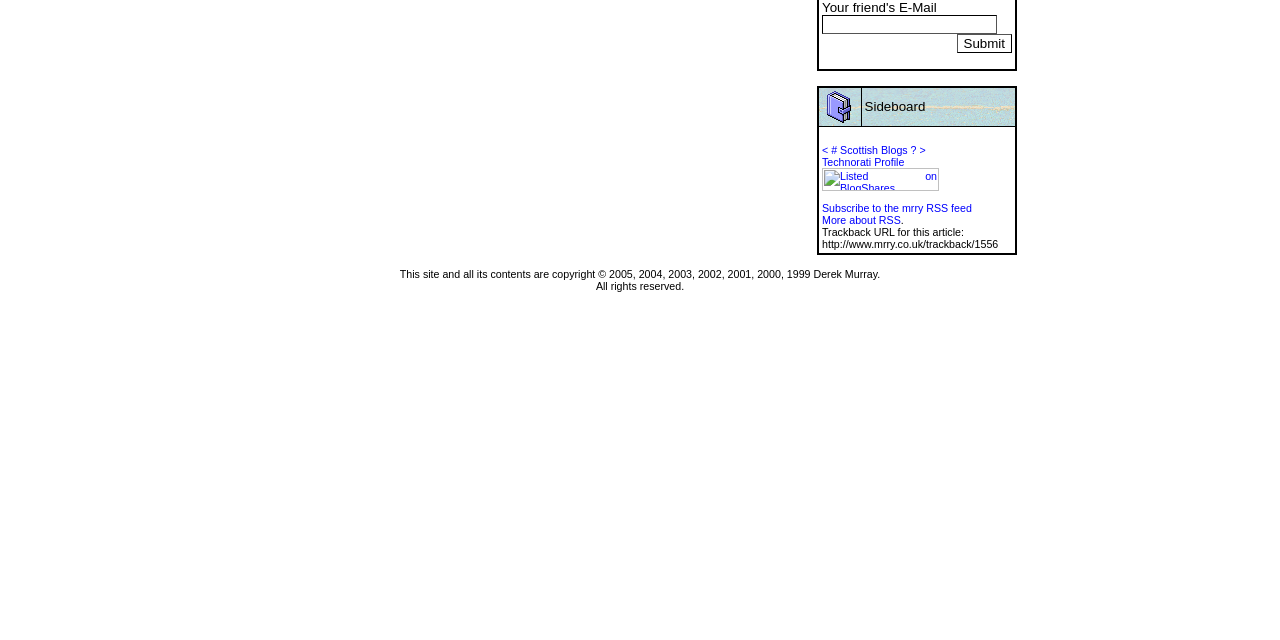Given the description "More about RSS", determine the bounding box of the corresponding UI element.

[0.642, 0.334, 0.704, 0.353]